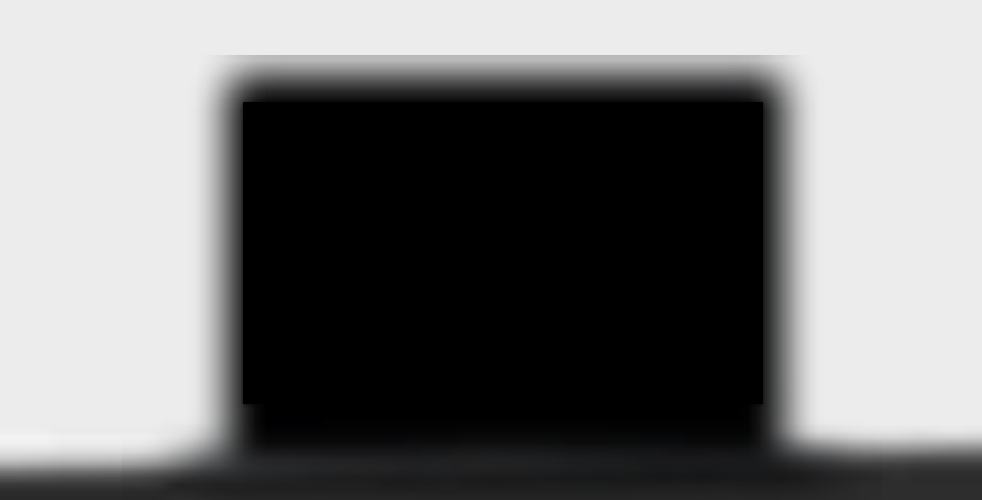What is the significance of the monochromatic color palette?
Can you provide a detailed and comprehensive answer to the question?

According to the caption, the aesthetic connection to bold typography and a monochromatic color palette can enhance the visual appeal for users interacting with the site, which means that the color palette is chosen to make the website more visually appealing to its users.